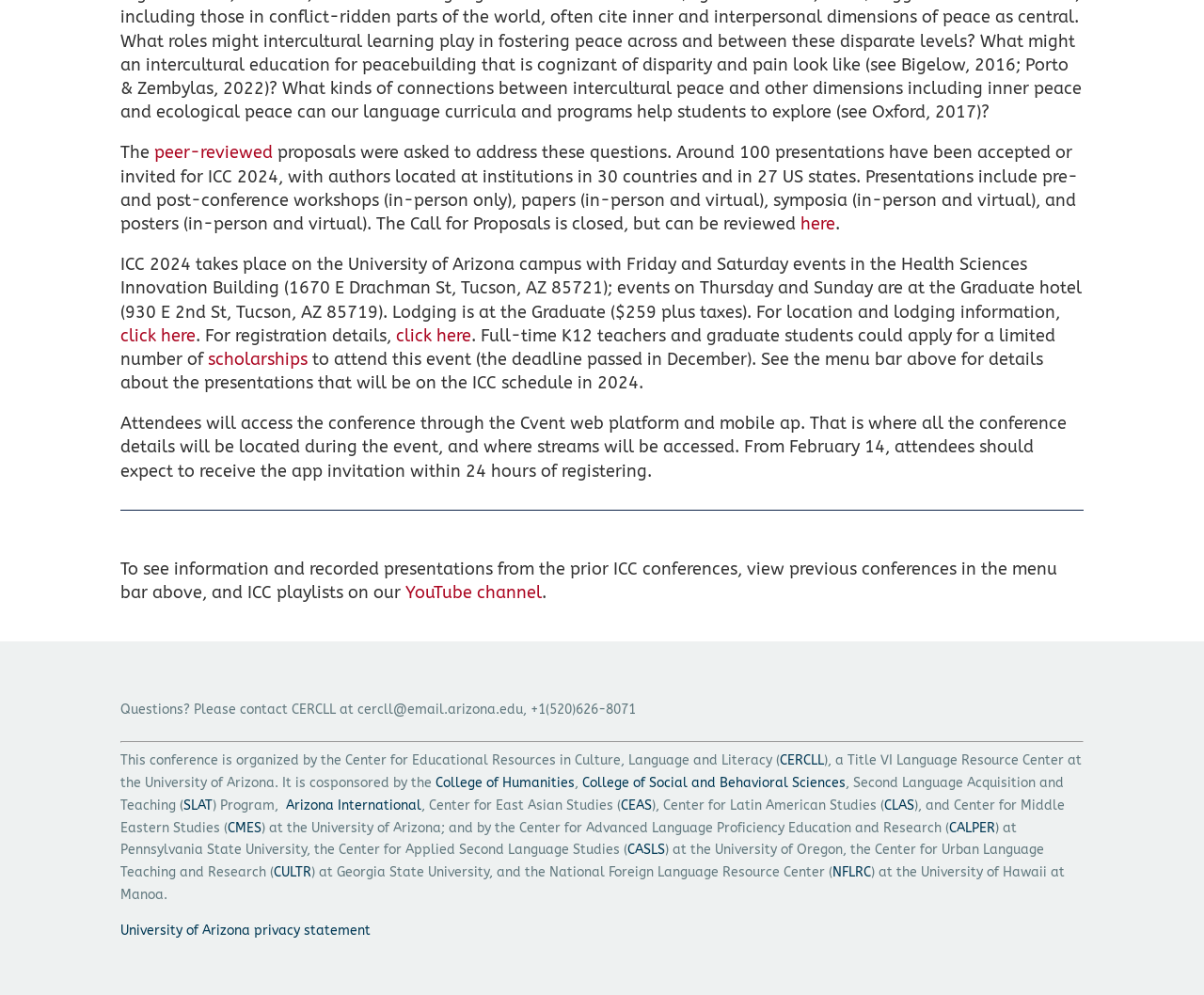Could you determine the bounding box coordinates of the clickable element to complete the instruction: "contact CERCLL for questions"? Provide the coordinates as four float numbers between 0 and 1, i.e., [left, top, right, bottom].

[0.1, 0.705, 0.528, 0.721]